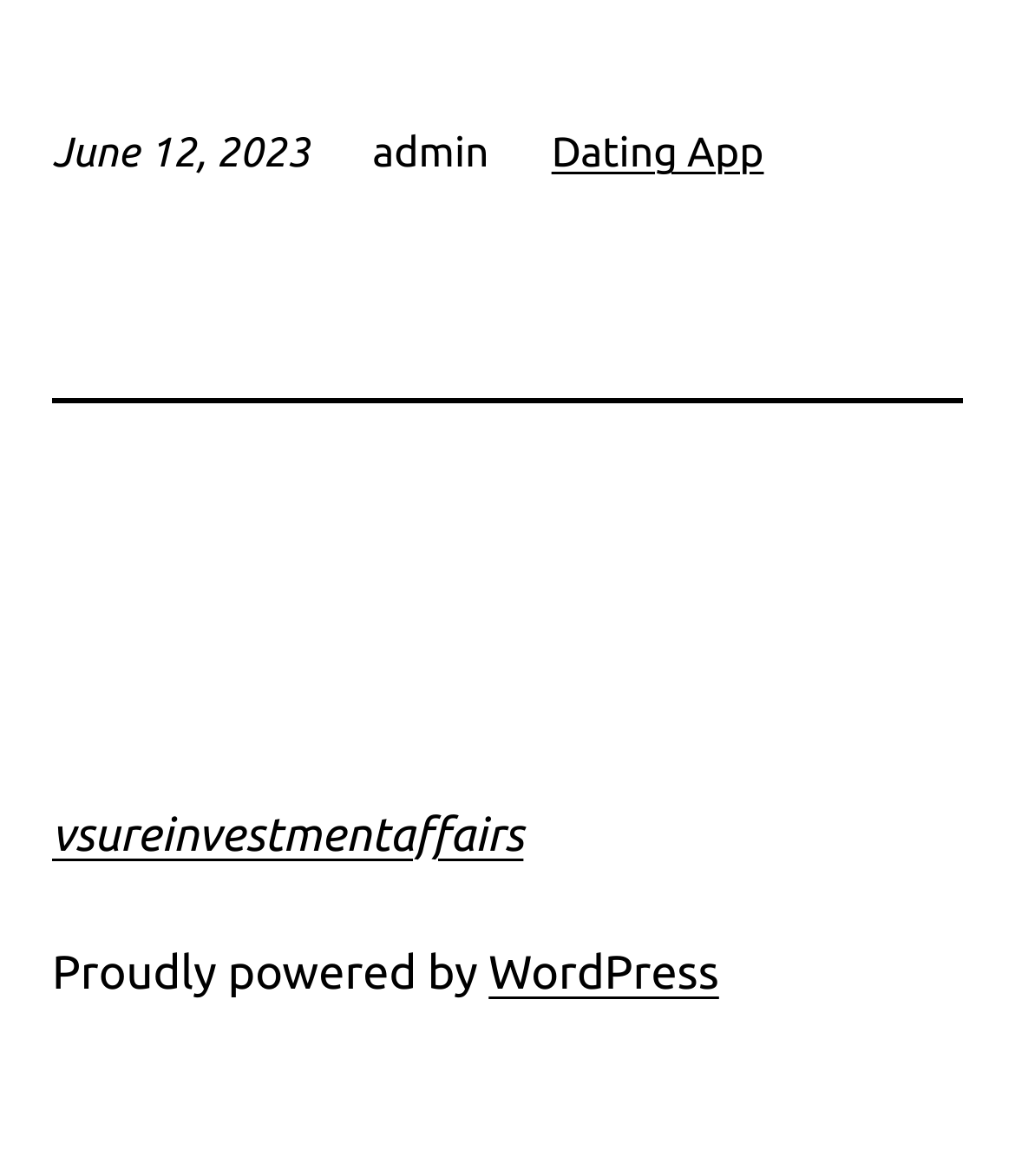What platform is this website powered by?
Give a single word or phrase as your answer by examining the image.

WordPress